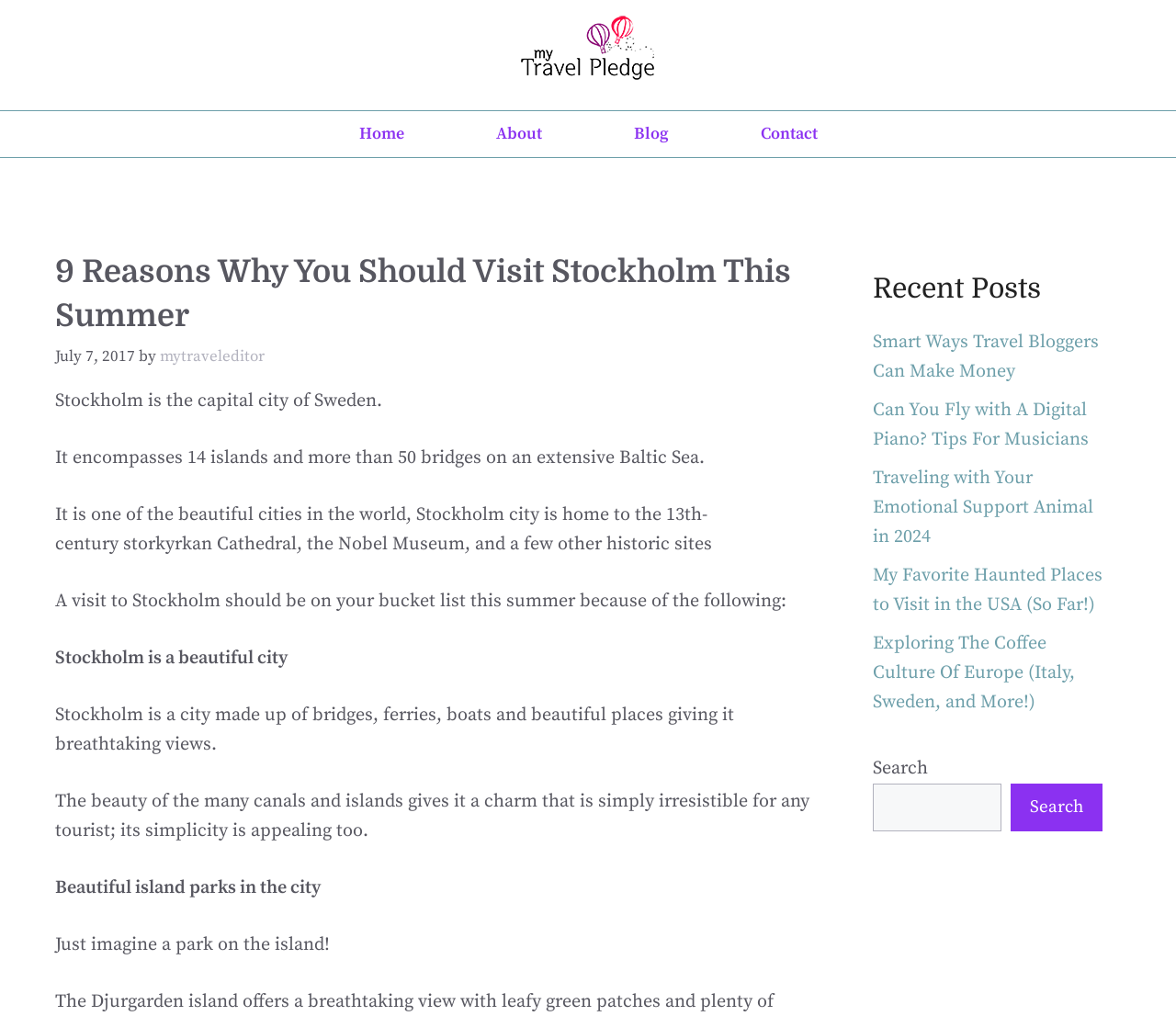Extract the bounding box coordinates of the UI element described by: "parent_node: Search name="s"". The coordinates should include four float numbers ranging from 0 to 1, e.g., [left, top, right, bottom].

[0.742, 0.771, 0.852, 0.818]